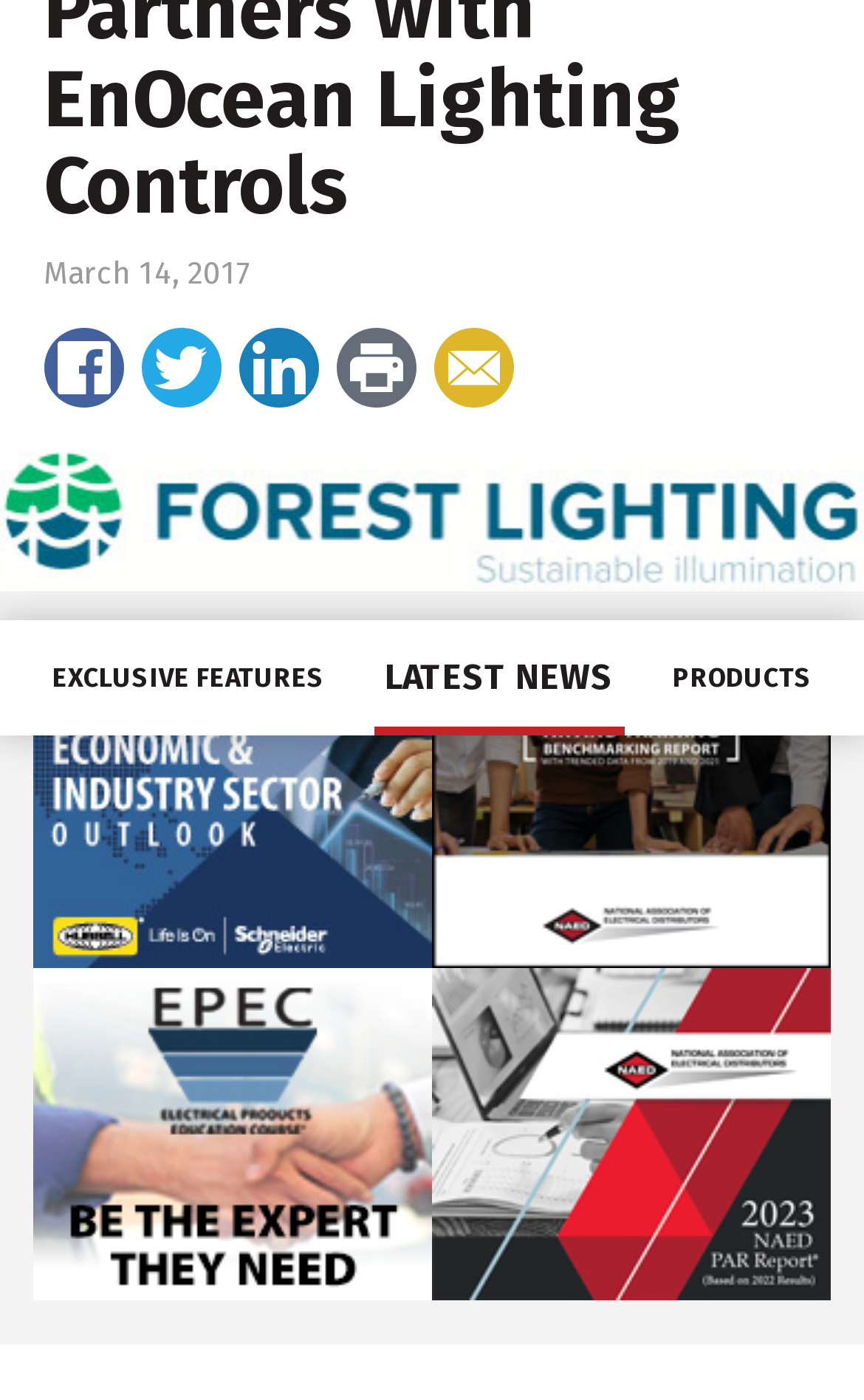Using the element description: "Latest News", determine the bounding box coordinates. The coordinates should be in the format [left, top, right, bottom], with values between 0 and 1.

[0.432, 0.443, 0.722, 0.525]